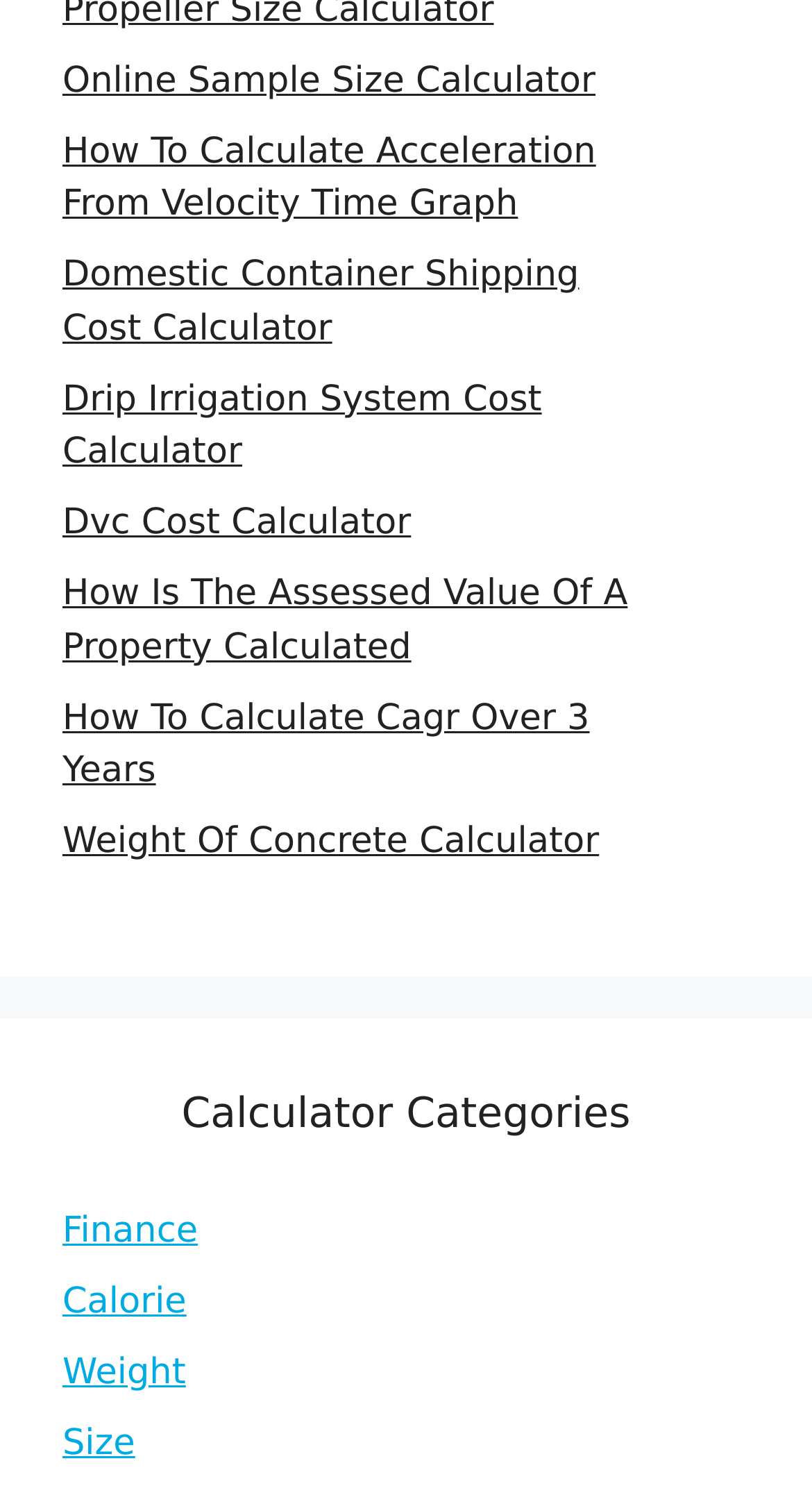Identify the bounding box coordinates of the specific part of the webpage to click to complete this instruction: "View Calculator Categories".

[0.077, 0.728, 0.923, 0.77]